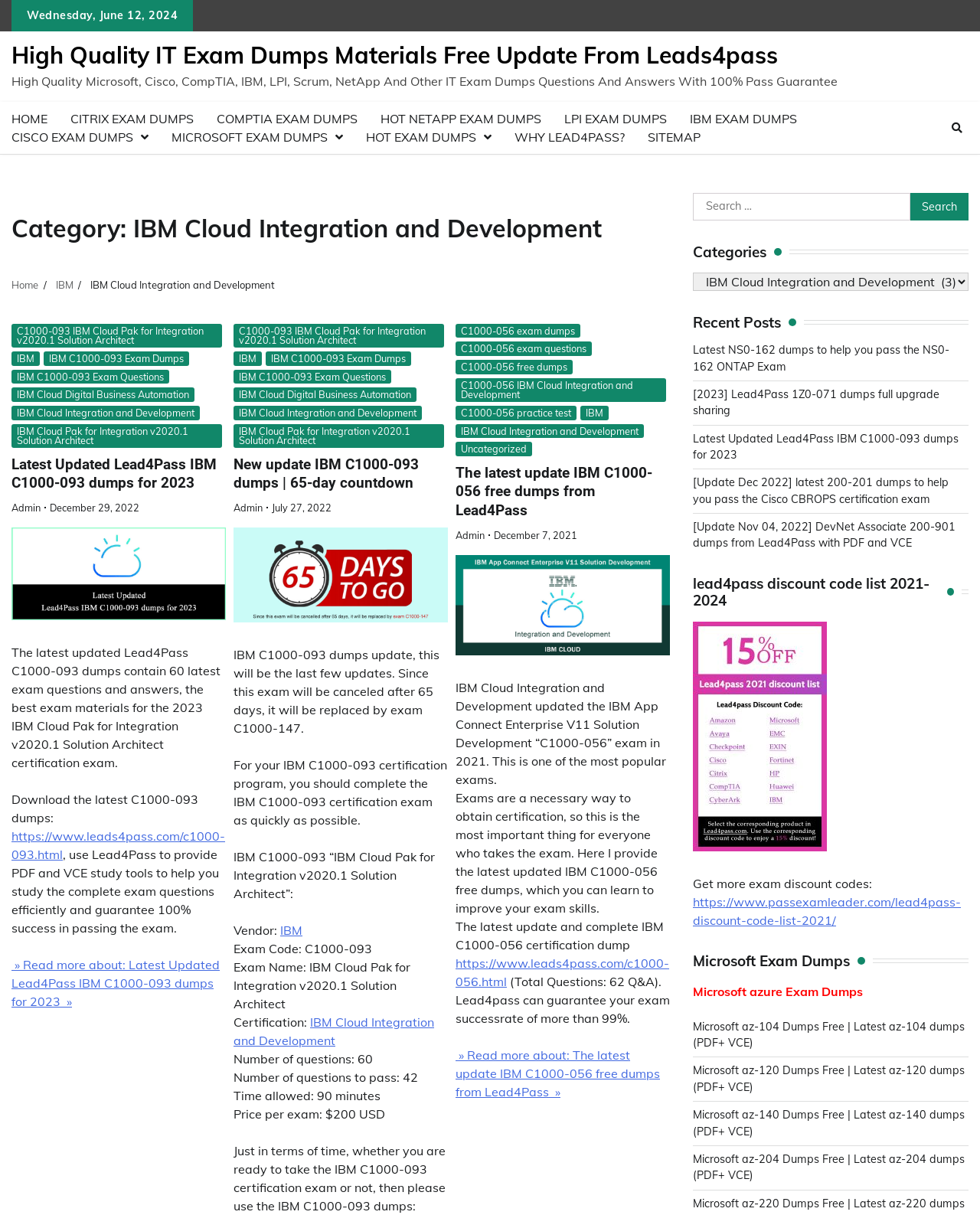What is the principal heading displayed on the webpage?

Category: IBM Cloud Integration and Development